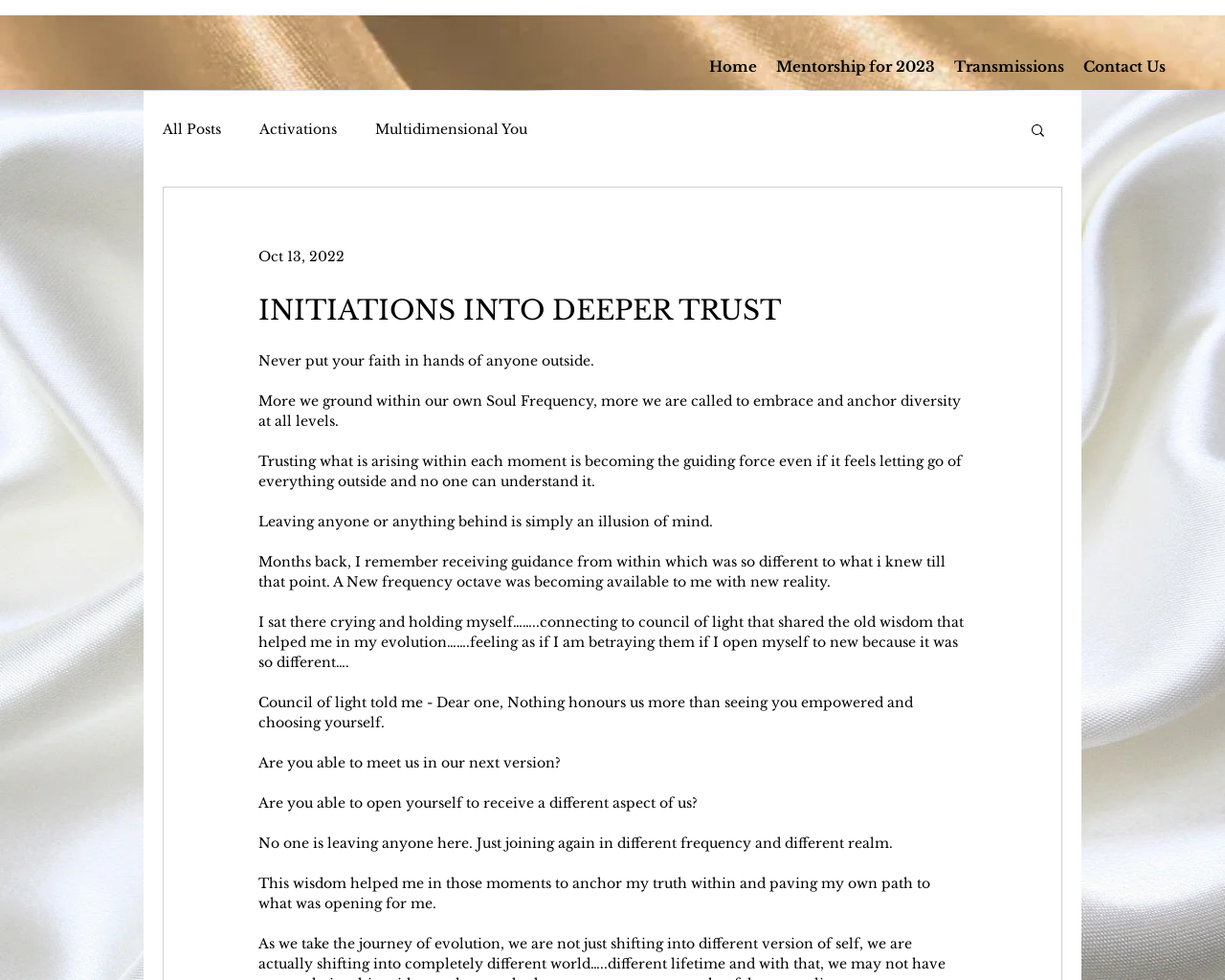Refer to the image and provide an in-depth answer to the question: 
What is the tone of the webpage's content?

The text on the webpage has a reflective and introspective tone, with the author sharing personal experiences and insights about trusting one's own soul frequency. The use of phrases such as 'I remember receiving guidance from within' and 'I sat there crying and holding myself' creates a sense of intimacy and vulnerability, suggesting that the tone of the webpage is reflective and introspective.